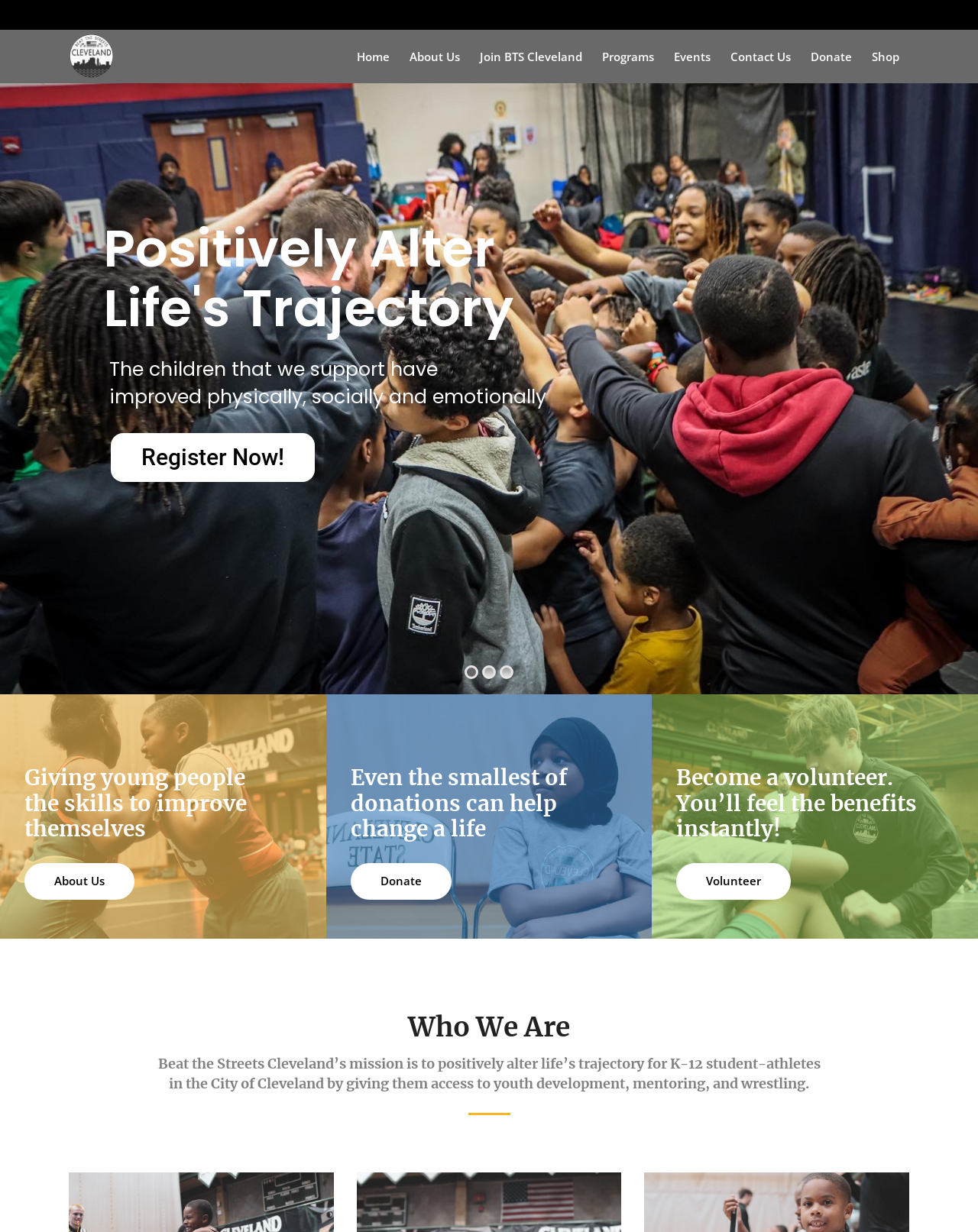What can be done to support the organization?
Please use the image to provide an in-depth answer to the question.

The webpage suggests several ways to support the organization, including donating and volunteering. These options are presented in separate sections of the webpage, with links to learn more about each option.